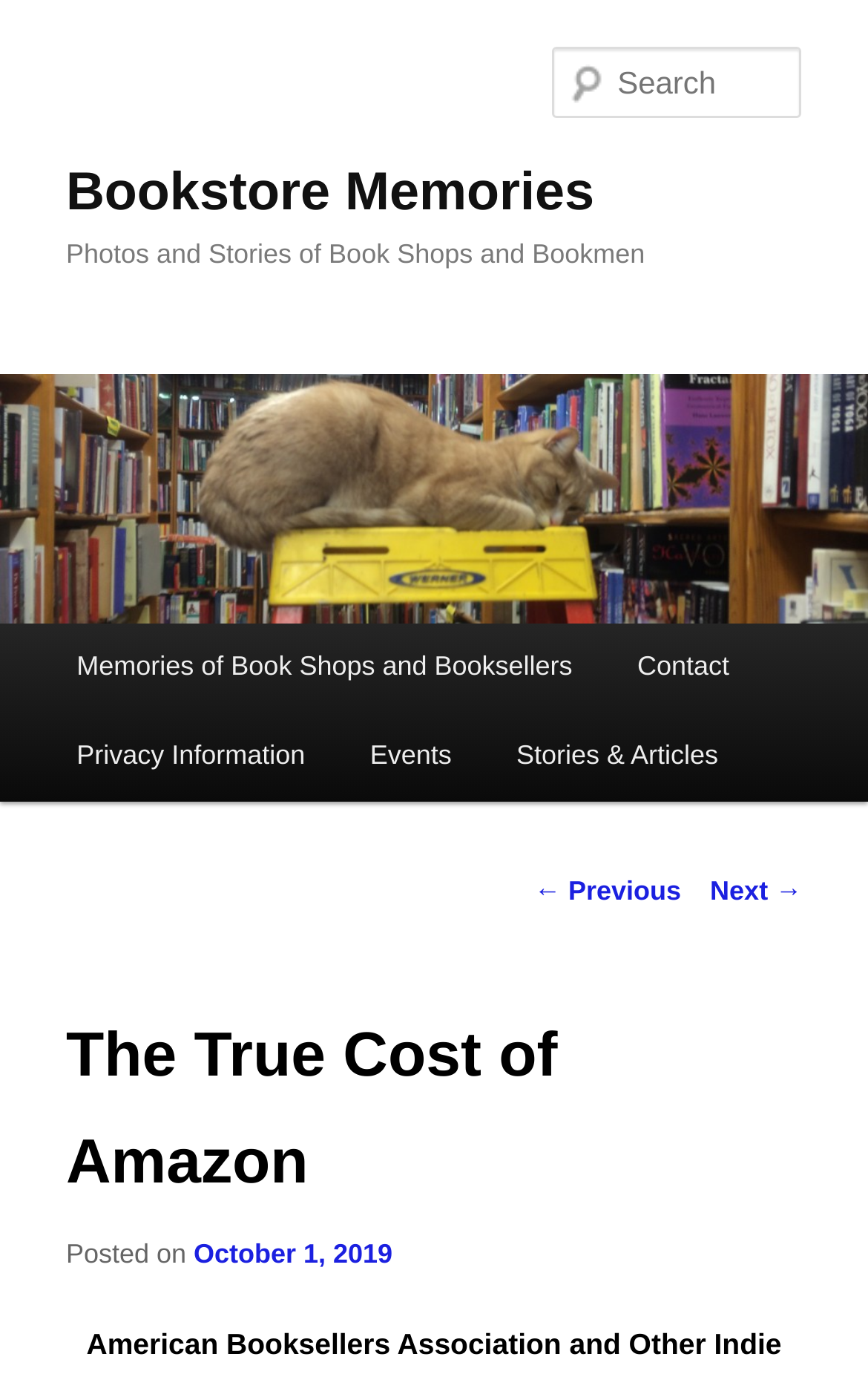Carefully examine the image and provide an in-depth answer to the question: How many main menu items are there?

The main menu items can be found in the links below the 'Main menu' heading. There are five links: 'Memories of Book Shops and Booksellers', 'Contact', 'Privacy Information', 'Events', and 'Stories & Articles'. These links are located at the top of the webpage with bounding boxes ranging from [0.051, 0.454, 0.697, 0.519] to [0.558, 0.519, 0.865, 0.584].